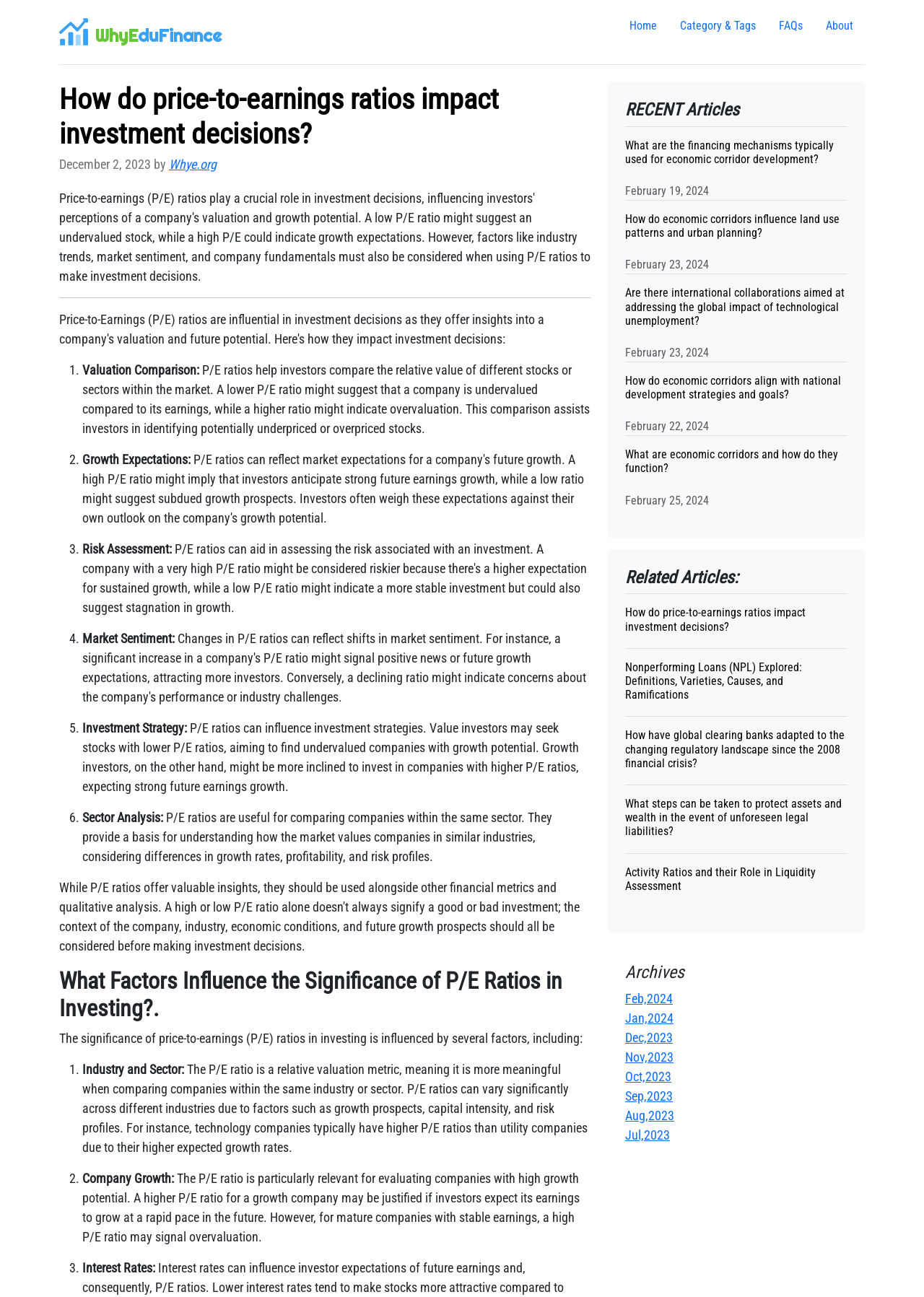Find the bounding box coordinates of the clickable element required to execute the following instruction: "Click on 'Exploring Fish Shell’s Syntax Highlighting and Autocompletion Features'". Provide the coordinates as four float numbers between 0 and 1, i.e., [left, top, right, bottom].

None